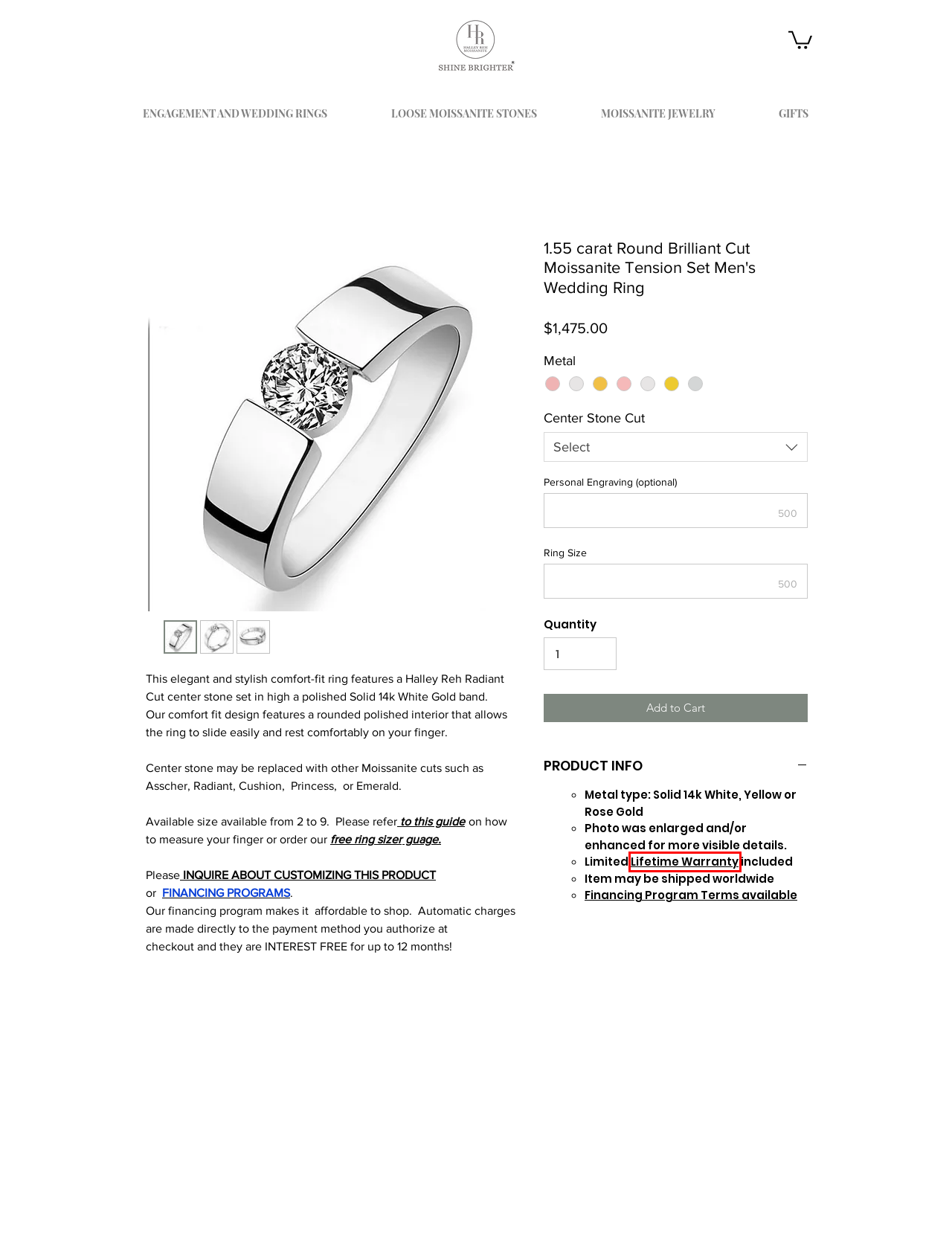You have been given a screenshot of a webpage, where a red bounding box surrounds a UI element. Identify the best matching webpage description for the page that loads after the element in the bounding box is clicked. Options include:
A. Lifetime Warranty | halleyreh.com
B. FAQs | halleyreh.com
C. Free Engraving & Ring Resizing | halleyreh.com
D. Financing Options | halleyreh.com
E. Responsible & Ethical Jewelry  Sources | halleyreh.com
F. How to Measure Ring Size | halleyreh.com
G. Jewelry Shows | halleyreh.com
H. Ring Sizer Guage | halleyreh.com

A